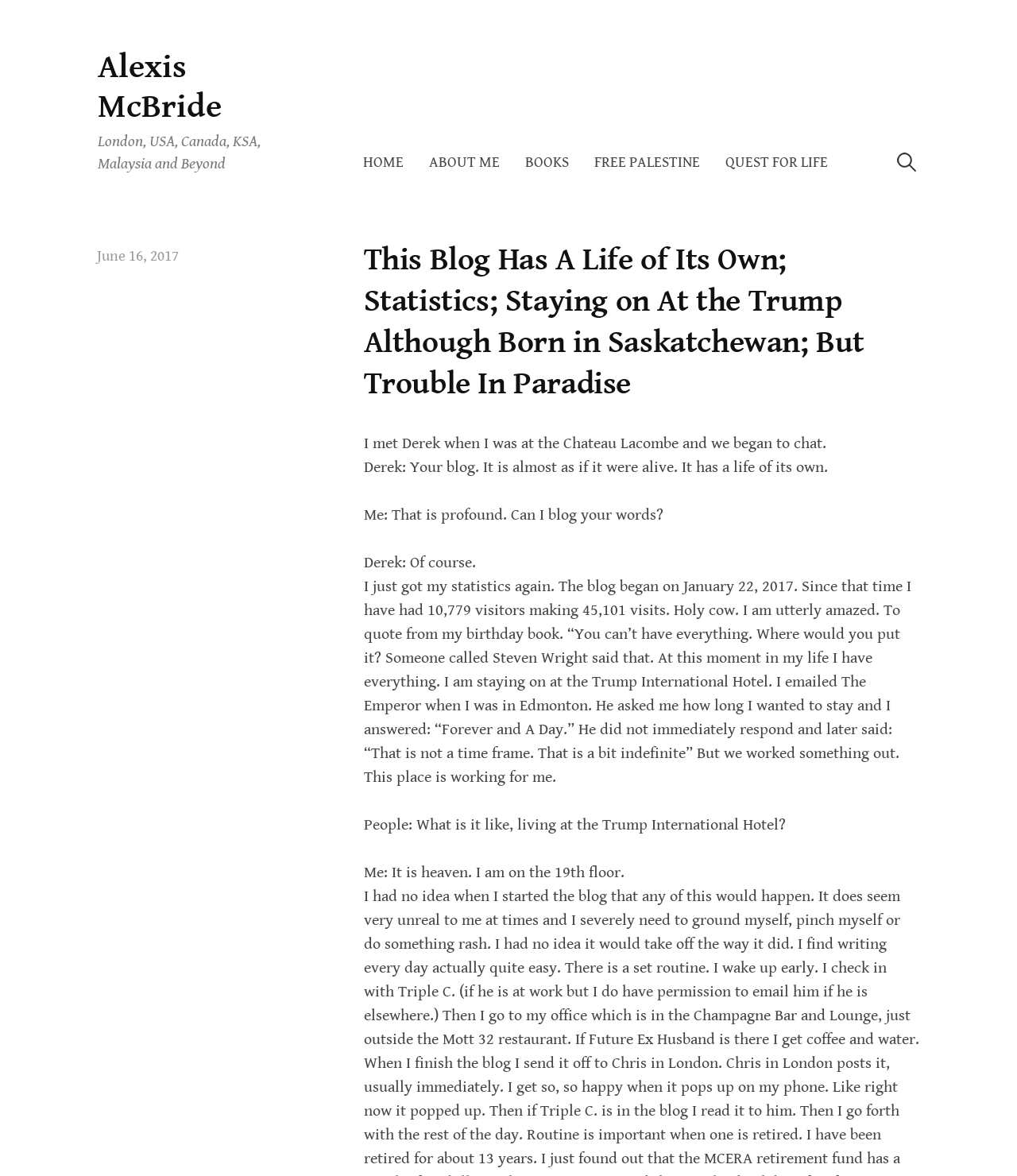Please give a concise answer to this question using a single word or phrase: 
What is the name of the hotel where the author is staying?

Trump International Hotel